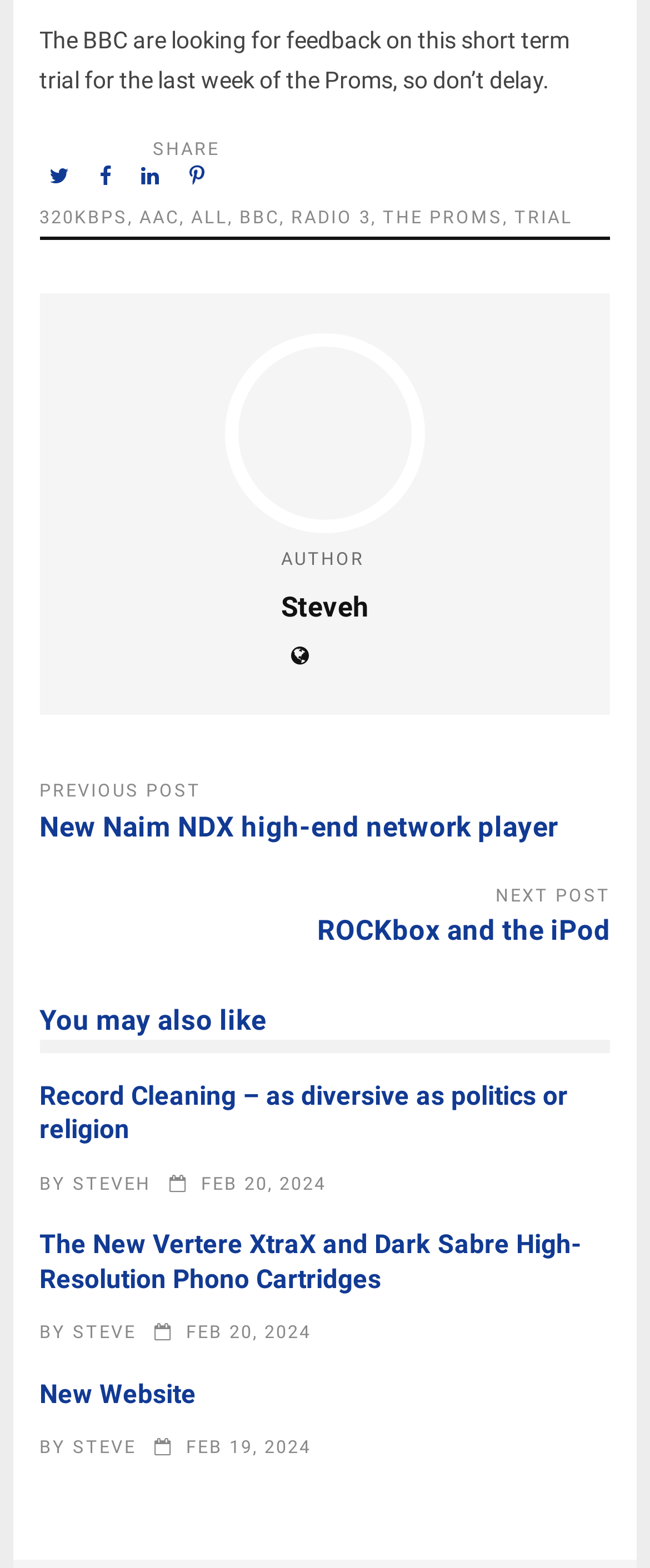Locate the bounding box coordinates of the element I should click to achieve the following instruction: "Read the post by Steveh".

[0.432, 0.376, 0.568, 0.399]